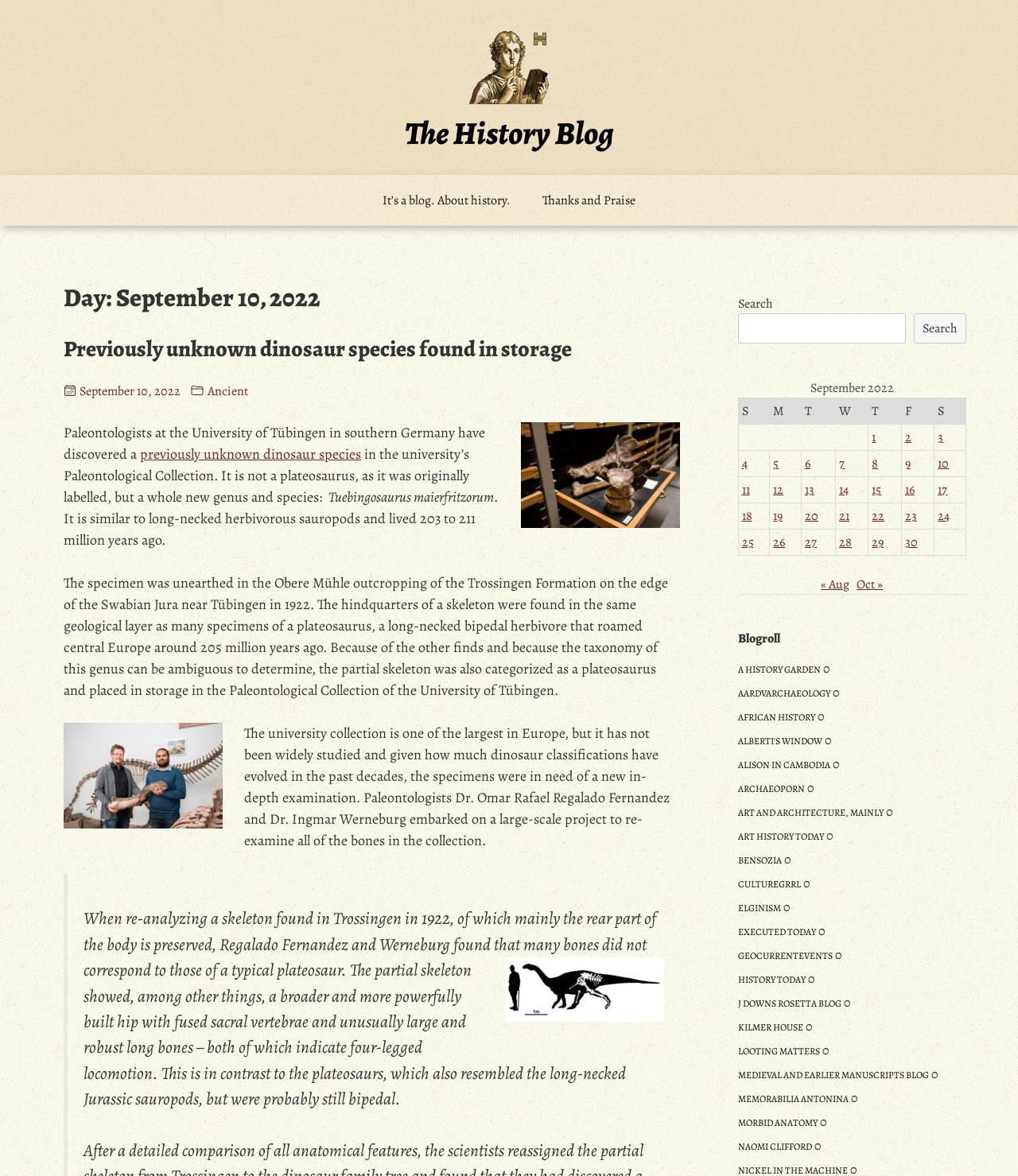Give the bounding box coordinates for the element described by: "A History Garden".

[0.725, 0.564, 0.806, 0.575]